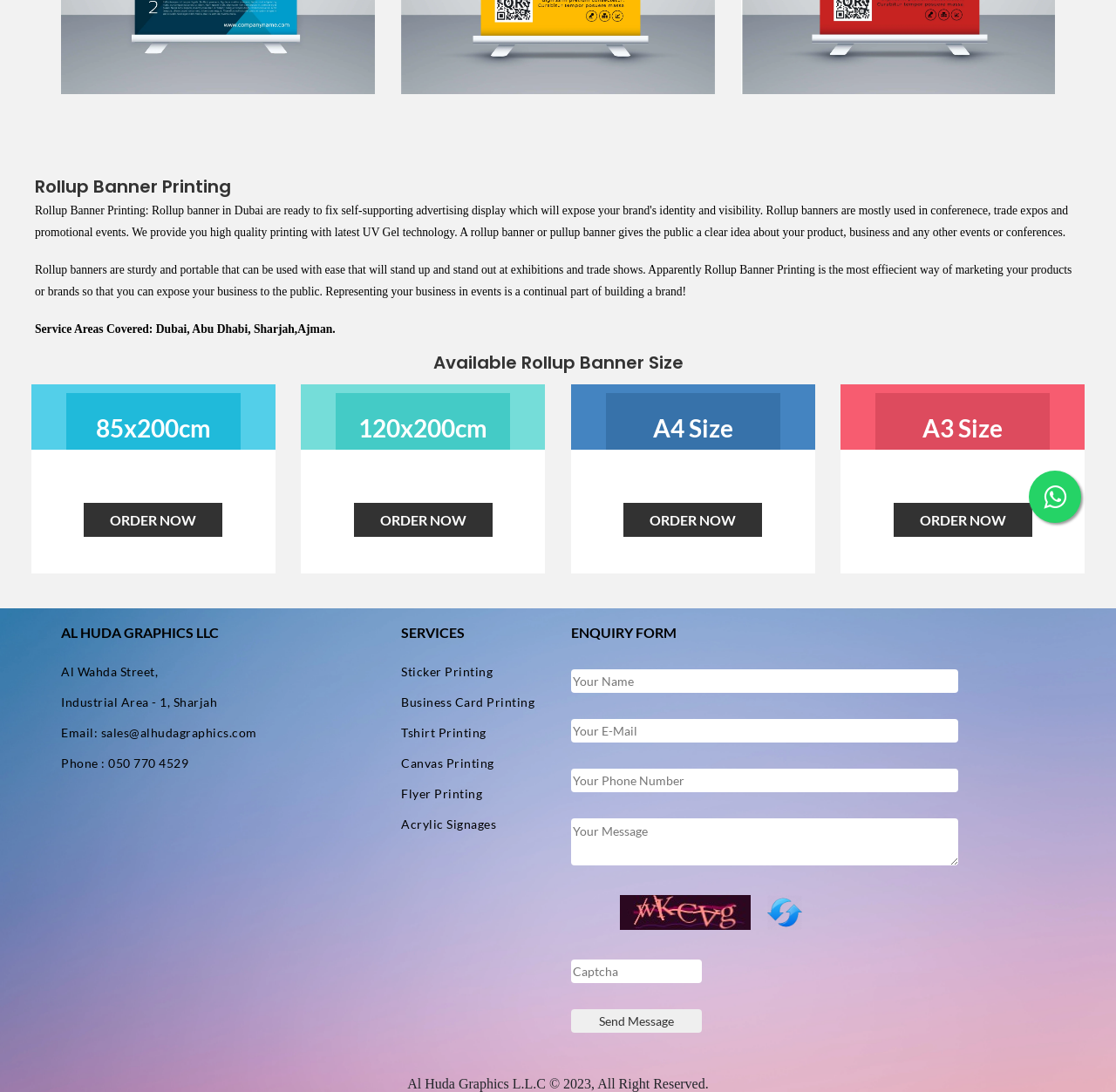Given the element description: "Alternative Health", predict the bounding box coordinates of this UI element. The coordinates must be four float numbers between 0 and 1, given as [left, top, right, bottom].

None